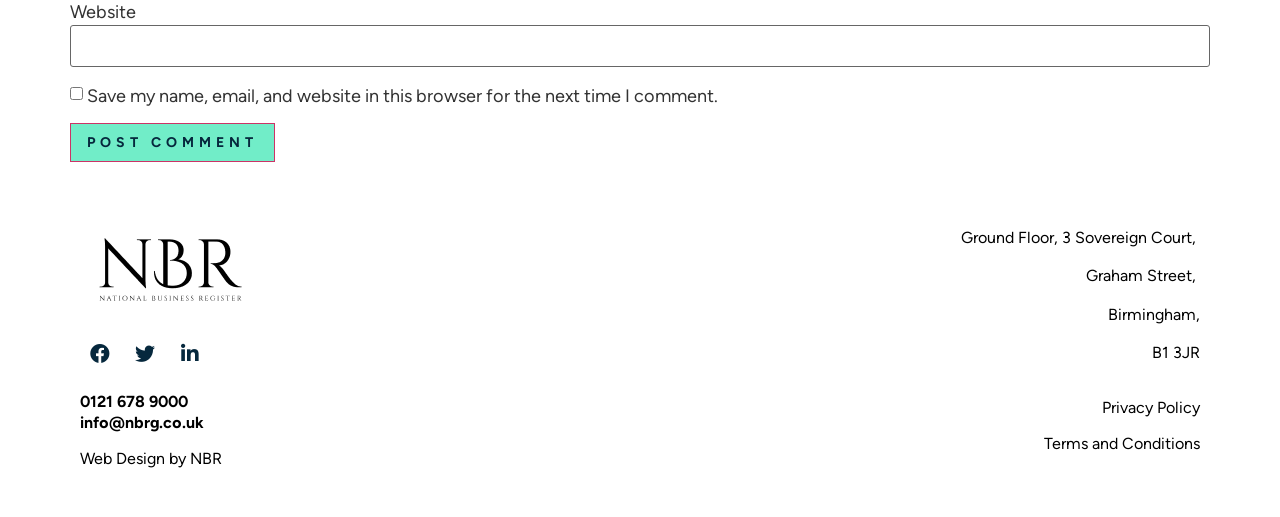Show the bounding box coordinates of the region that should be clicked to follow the instruction: "Enter website."

[0.055, 0.048, 0.945, 0.129]